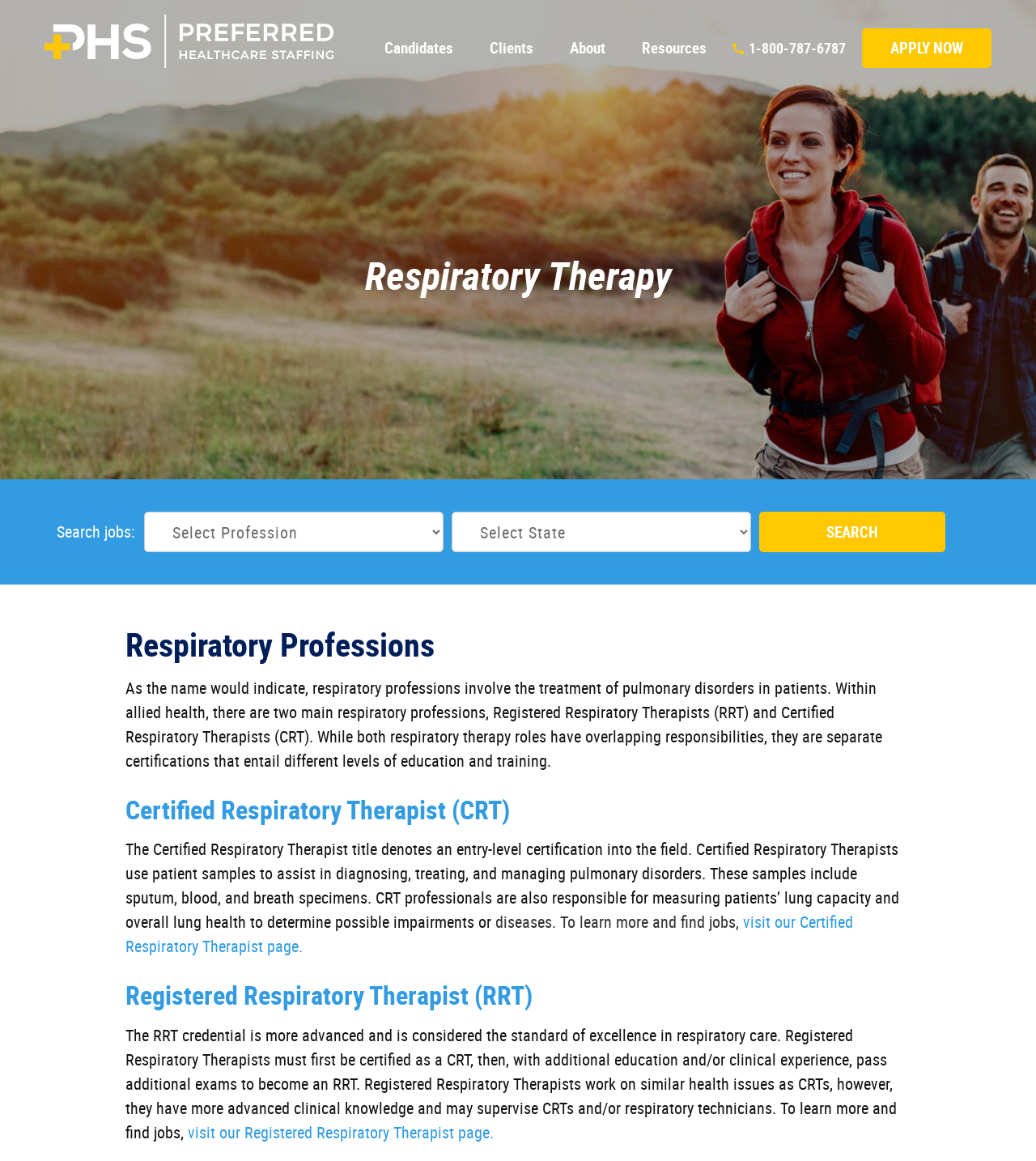Use a single word or phrase to answer the question:
What is the purpose of the 'Search' button?

To search jobs